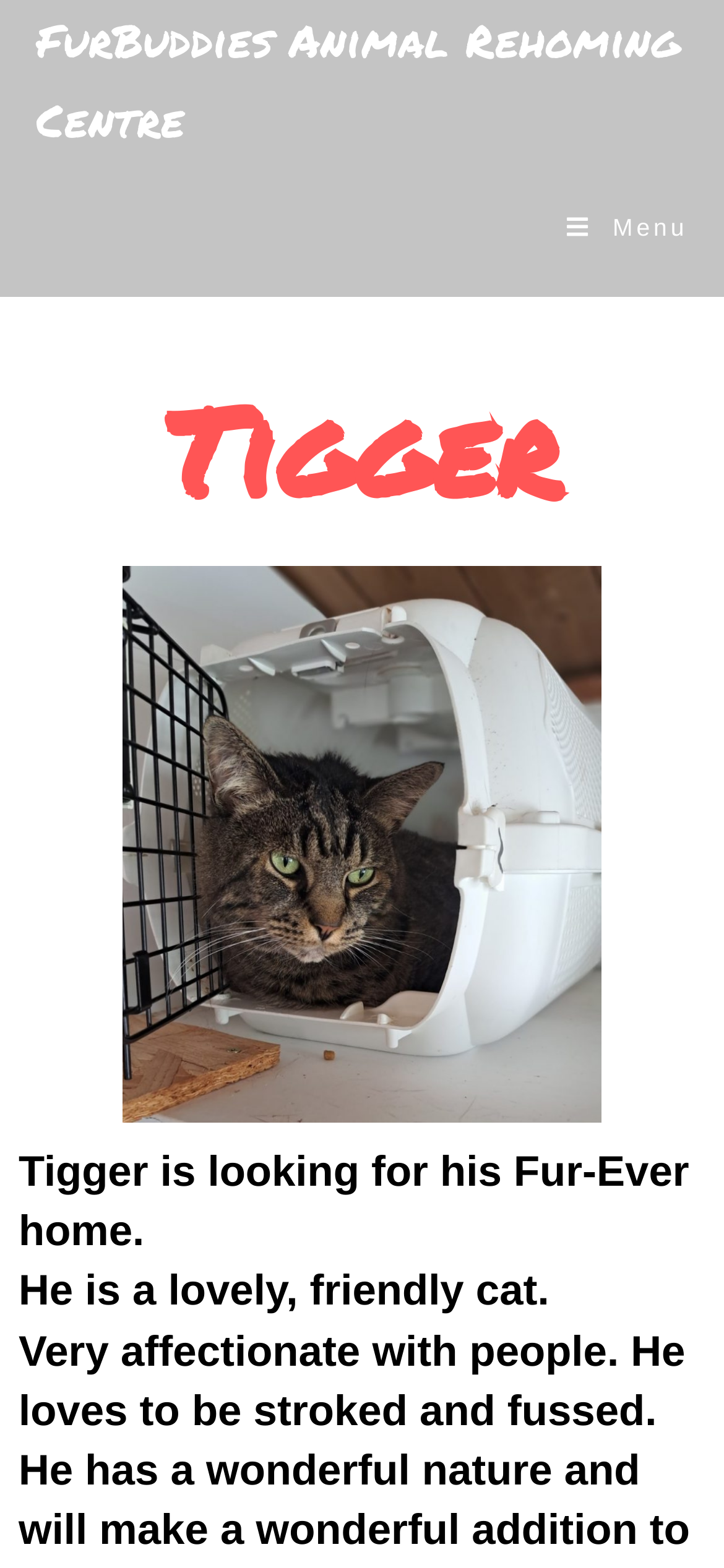Using the provided element description: "FurBuddies Animal Rehoming Centre", identify the bounding box coordinates. The coordinates should be four floats between 0 and 1 in the order [left, top, right, bottom].

[0.05, 0.005, 0.94, 0.097]